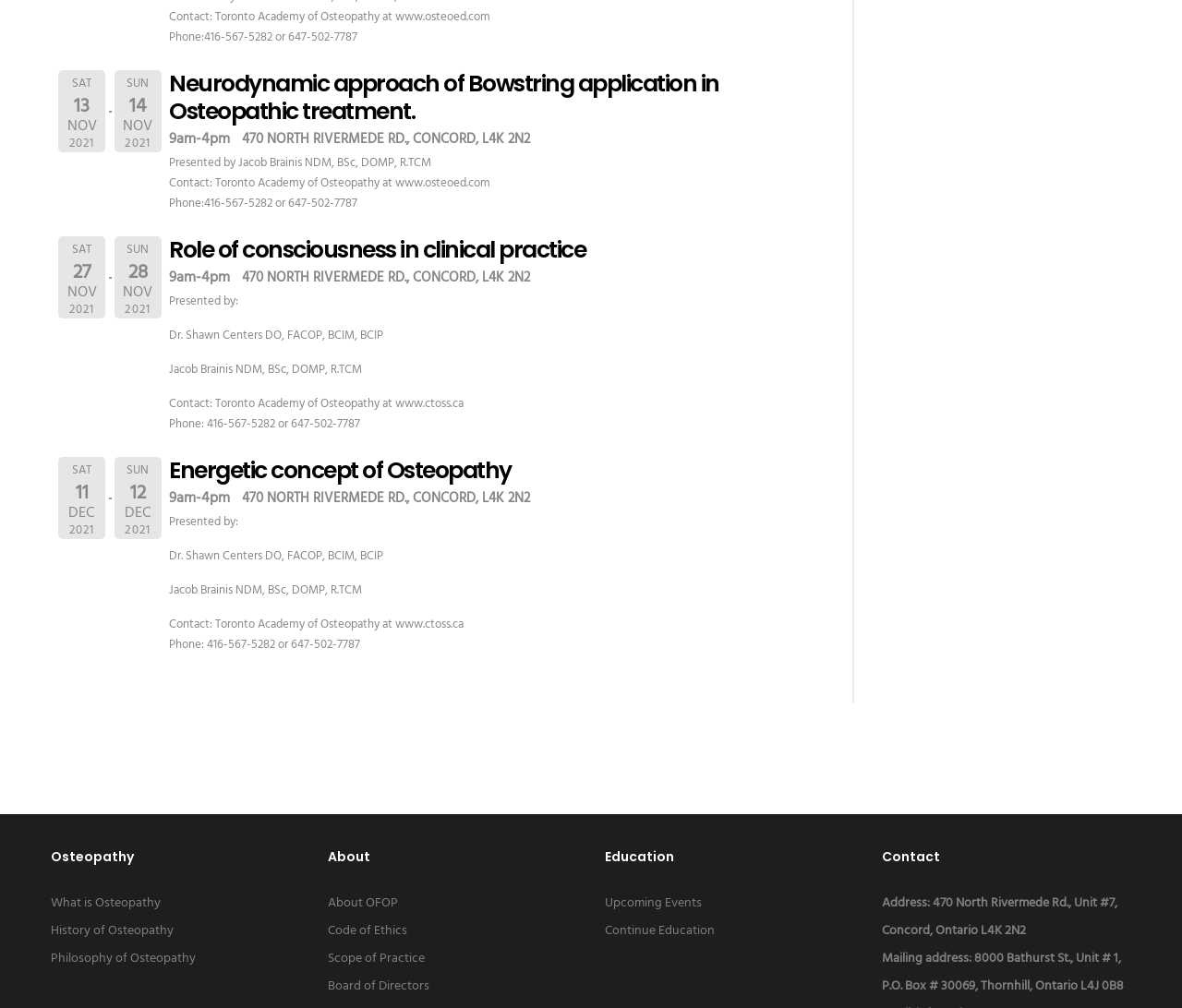Please find the bounding box coordinates of the element that must be clicked to perform the given instruction: "Click on 'Contact'". The coordinates should be four float numbers from 0 to 1, i.e., [left, top, right, bottom].

[0.746, 0.841, 0.795, 0.859]